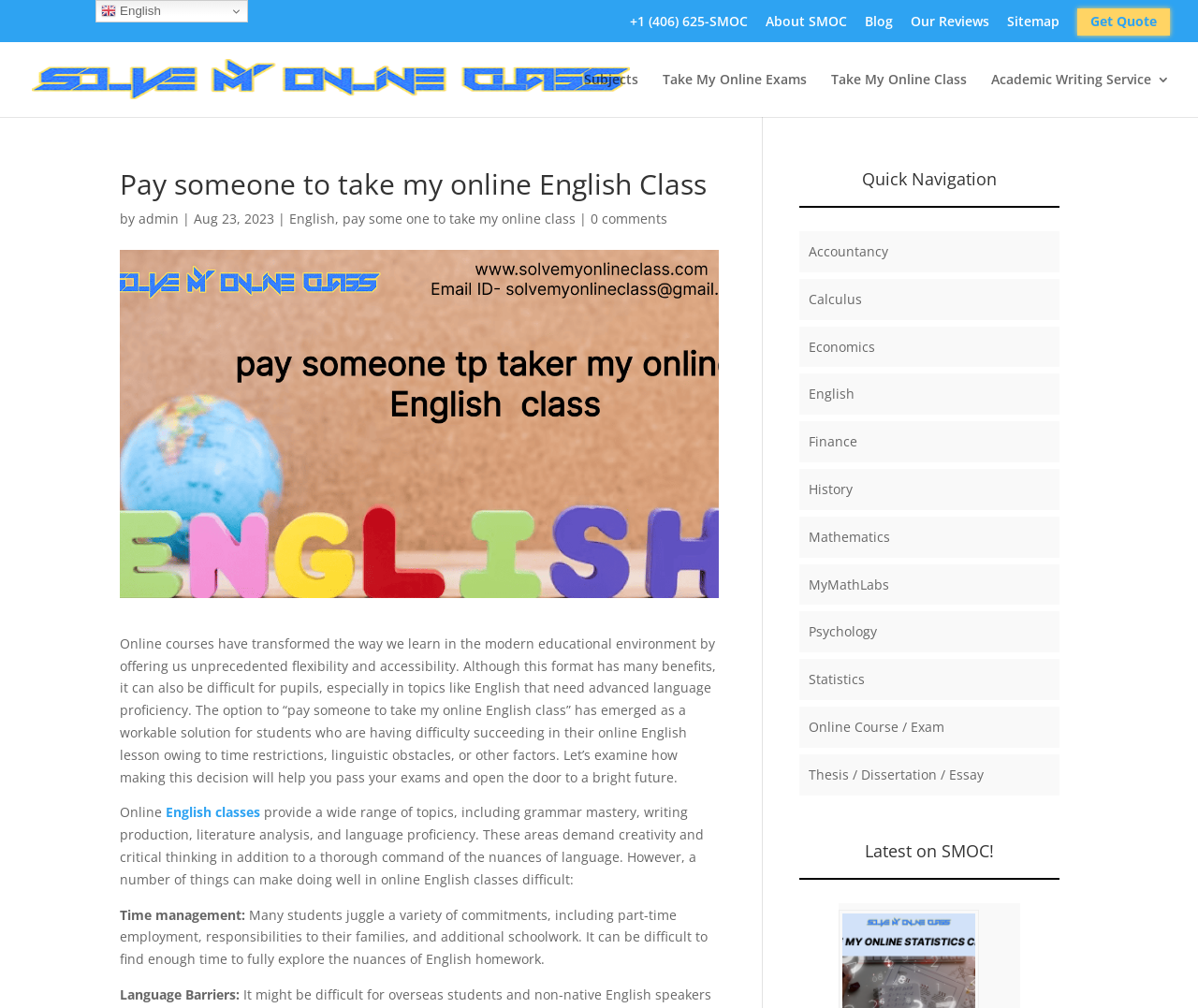Please find the bounding box coordinates of the element that must be clicked to perform the given instruction: "Visit the 'Subjects' page". The coordinates should be four float numbers from 0 to 1, i.e., [left, top, right, bottom].

[0.488, 0.072, 0.533, 0.116]